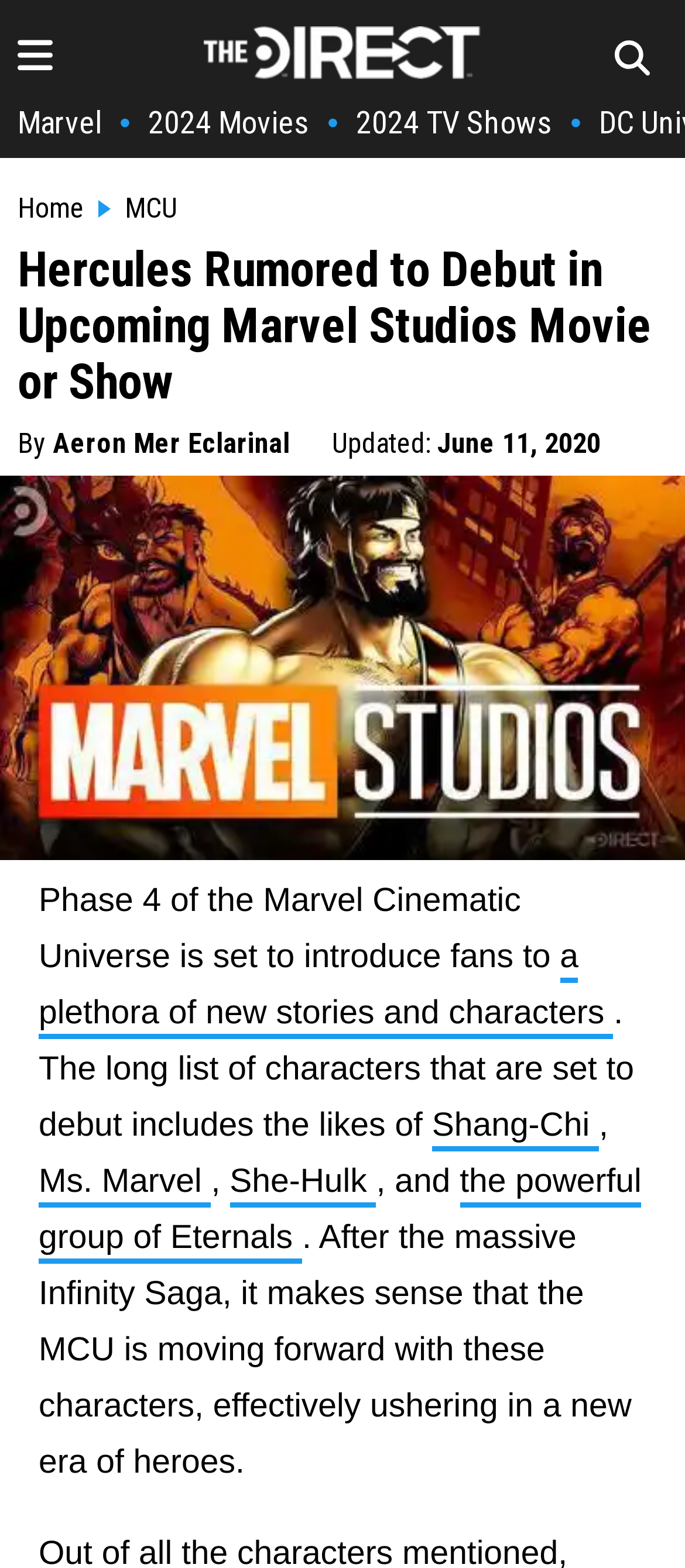Explain the webpage's layout and main content in detail.

The webpage appears to be an article about the rumored debut of Hercules in the Marvel Cinematic Universe (MCU). At the top of the page, there is a logo image on the left and a navigation menu on the right, containing links to the homepage, MCU, and other categories. Below the navigation menu, there is a large image that spans the entire width of the page, featuring Hercules and the Marvel Studios logo.

The main content of the article begins with a heading that matches the title of the webpage. Below the heading, there is a byline with the author's name, Aeron Mer Eclarinal, and a timestamp indicating that the article was updated on June 11, 2020.

The article itself discusses the introduction of new characters in Phase 4 of the MCU, including Hercules. The text is divided into paragraphs, with links to other characters such as Shang-Chi, Ms. Marvel, She-Hulk, and the Eternals. The article concludes with a statement about the MCU moving forward with these new characters, ushering in a new era of heroes.

There are a total of four images on the page, including the logo image, the navigation menu image, the large Hercules image, and another small image on the top right corner of the page. The layout of the page is clean, with a clear hierarchy of elements and sufficient whitespace to make the content easy to read.